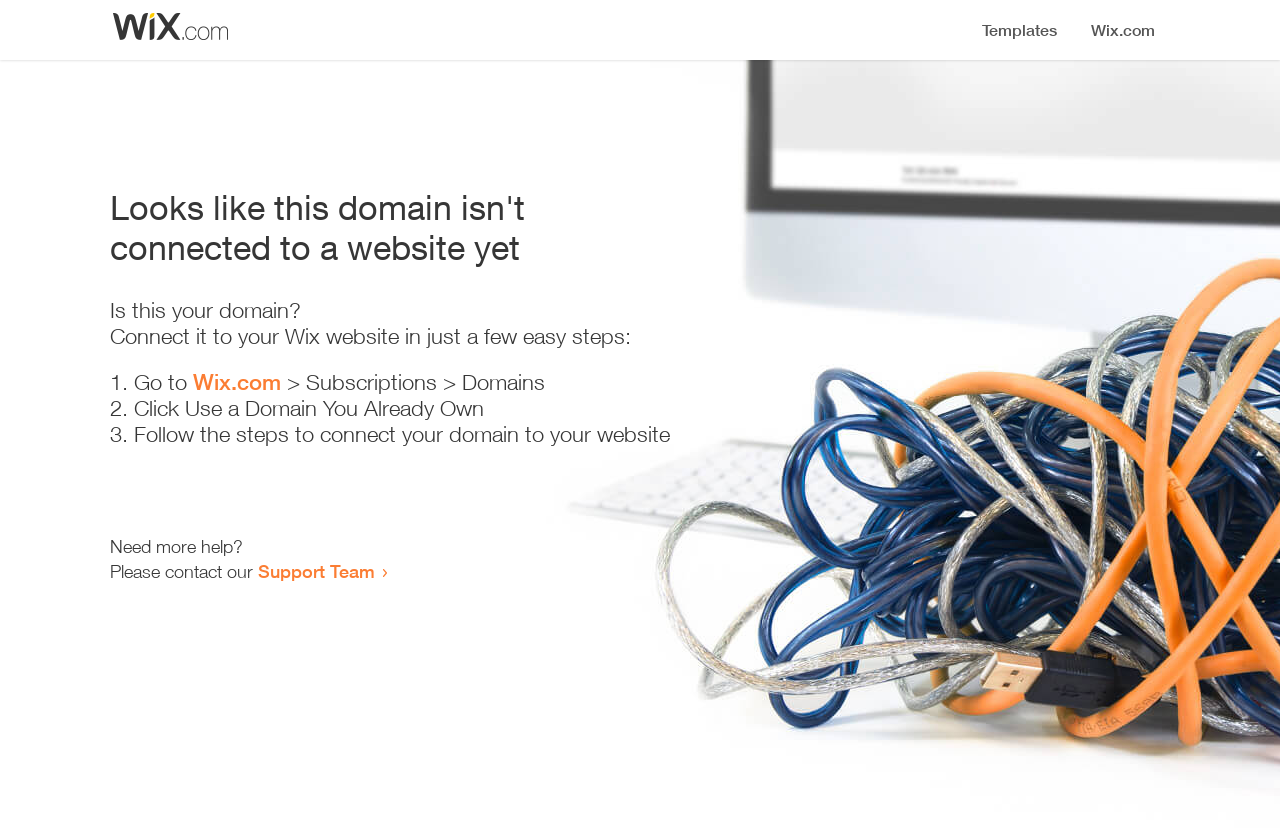Given the webpage screenshot and the description, determine the bounding box coordinates (top-left x, top-left y, bottom-right x, bottom-right y) that define the location of the UI element matching this description: menu

None